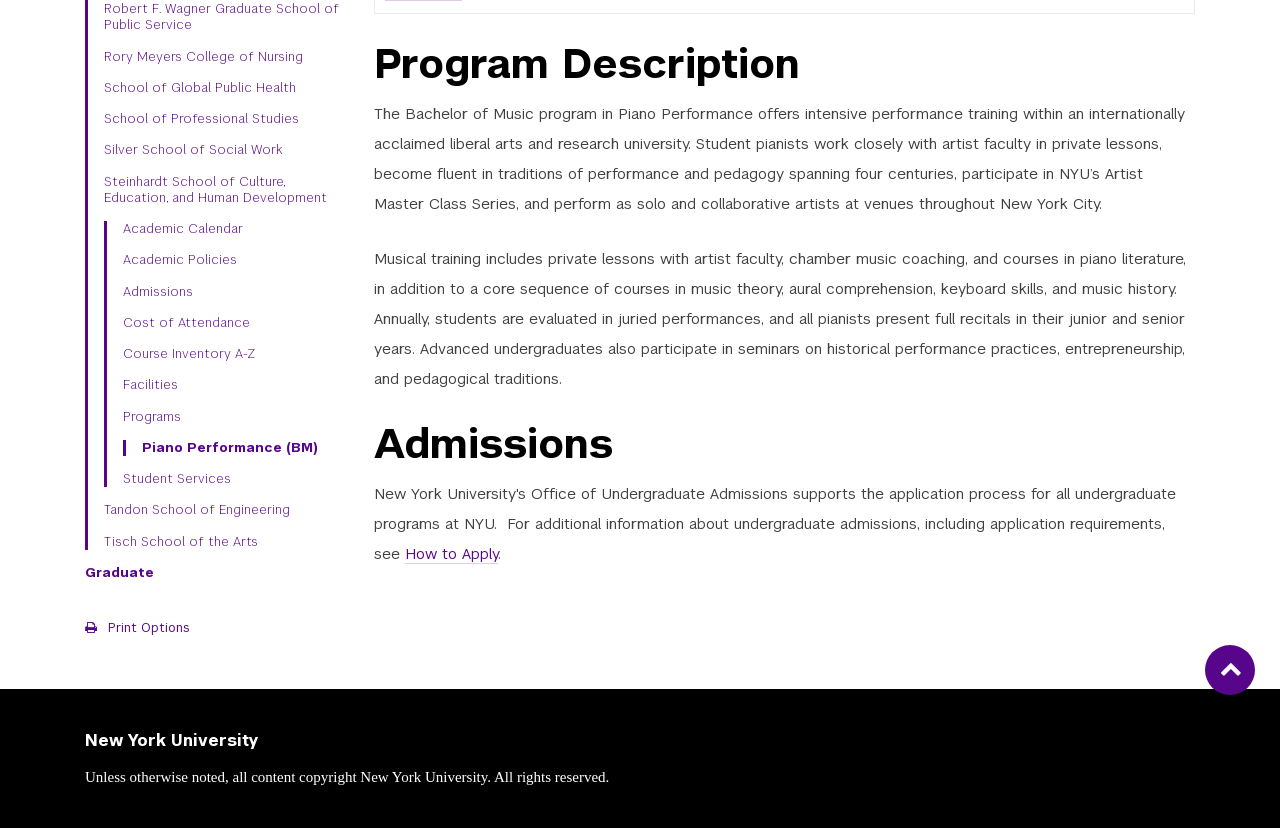Using the provided element description, identify the bounding box coordinates as (top-left x, top-left y, bottom-right x, bottom-right y). Ensure all values are between 0 and 1. Description: School of Professional Studies

[0.081, 0.134, 0.266, 0.154]